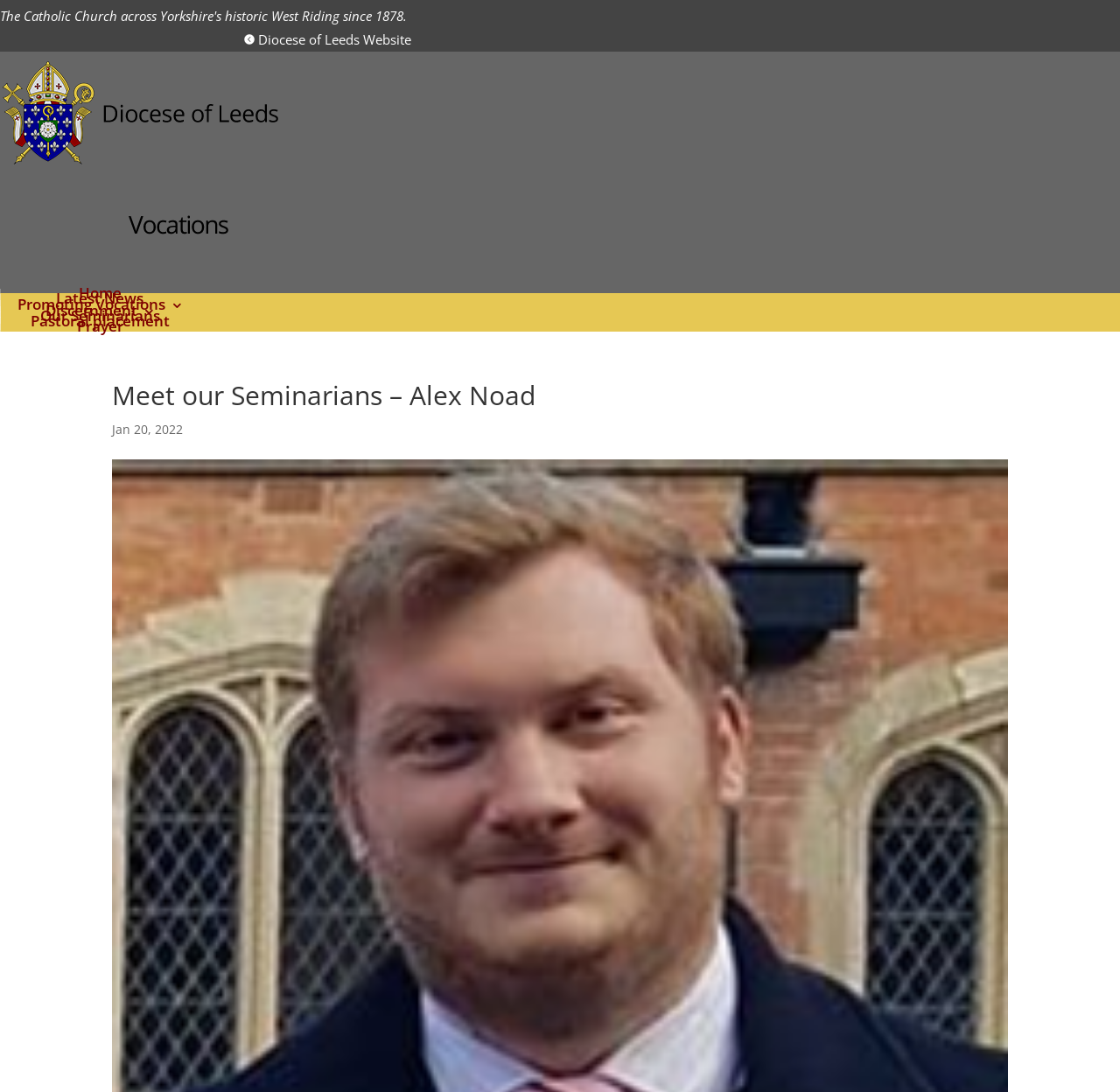Identify the bounding box for the UI element that is described as follows: "Promoting Vocations".

[0.0, 0.256, 0.178, 0.301]